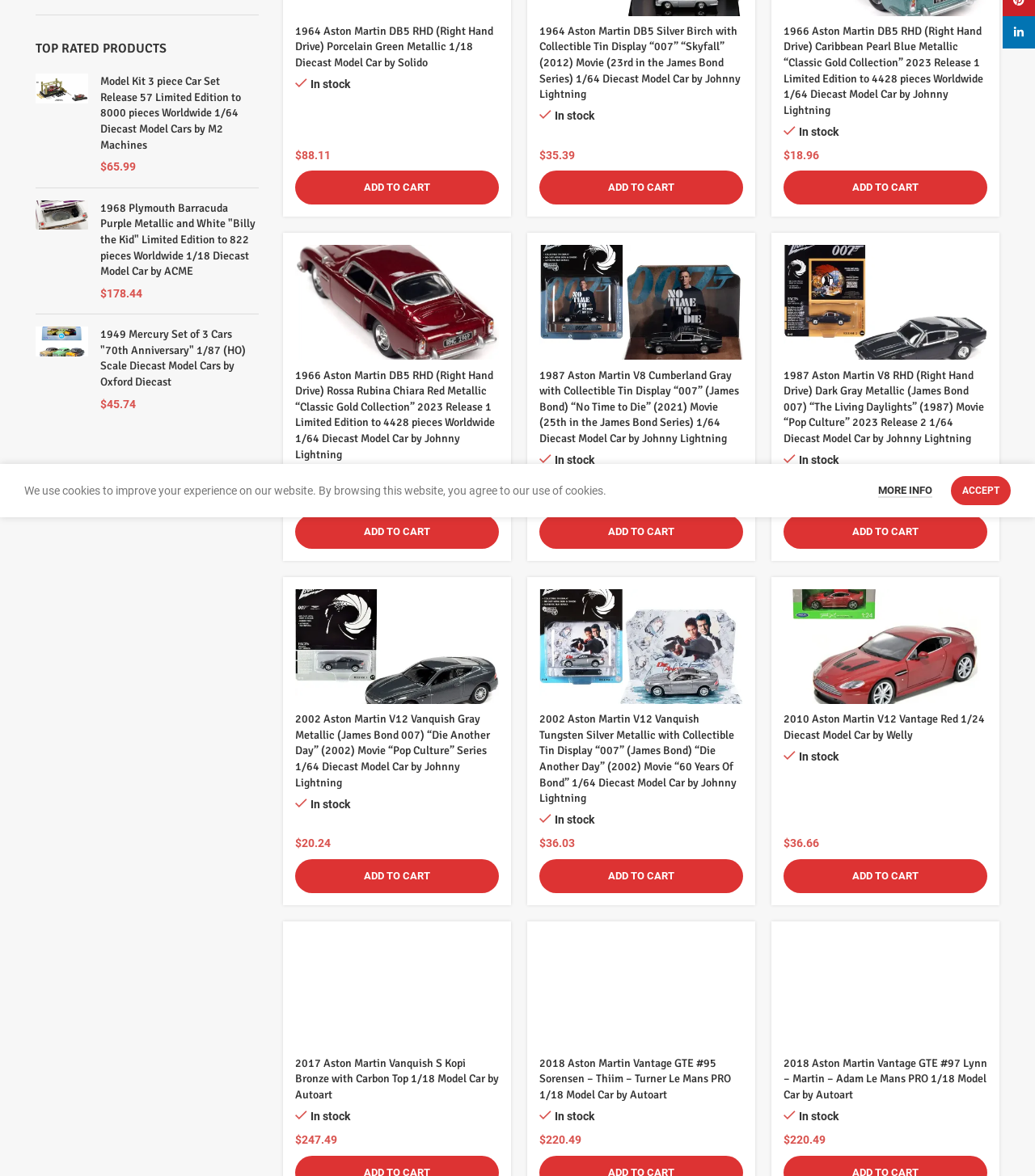Using the description "Add to cart", locate and provide the bounding box of the UI element.

[0.521, 0.145, 0.718, 0.174]